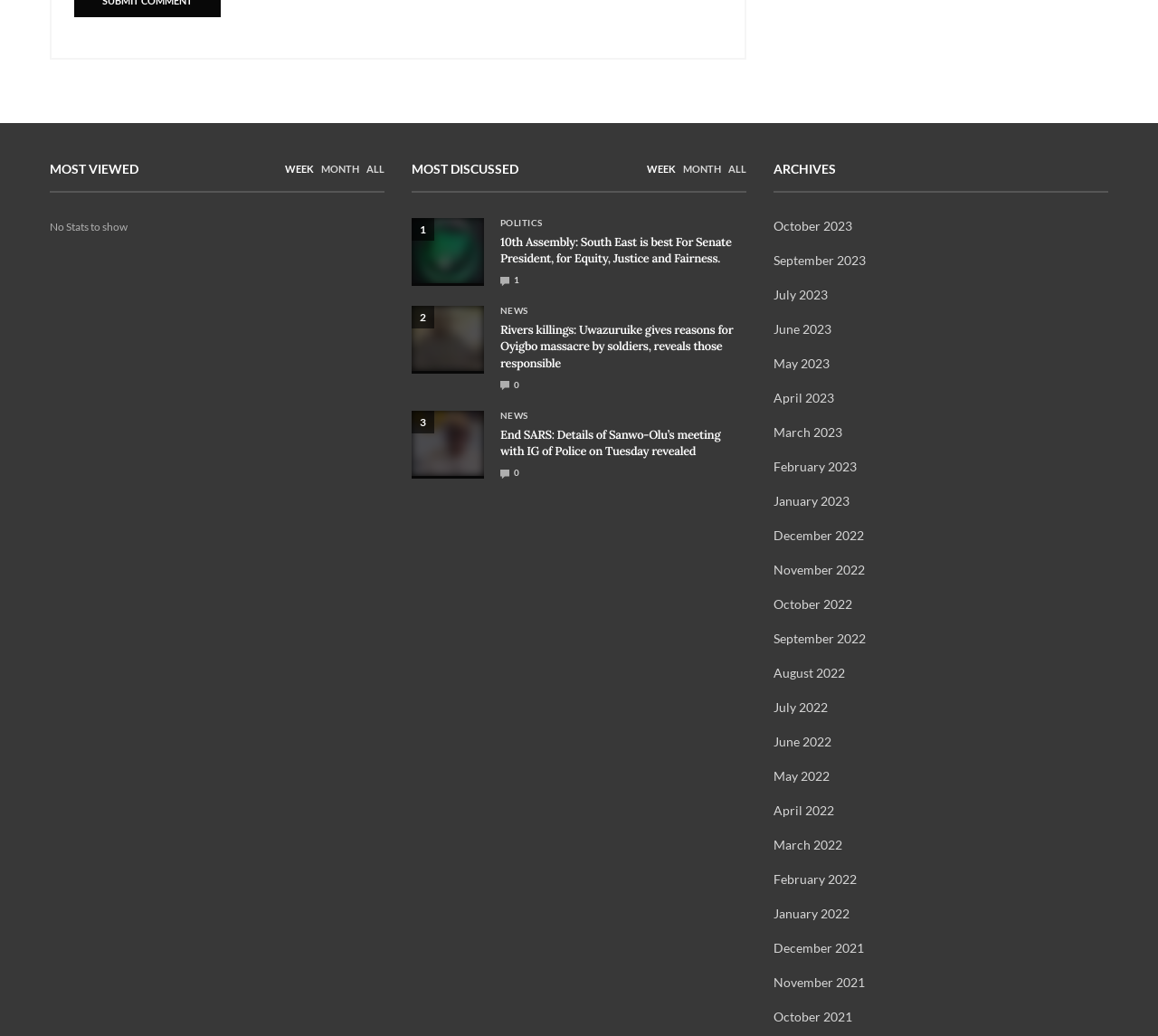What is the purpose of the 'ARCHIVES' section?
Please give a detailed and elaborate answer to the question.

The 'ARCHIVES' section provides links to past articles, organized by month and year. This section allows users to access articles that are no longer displayed on the main page.